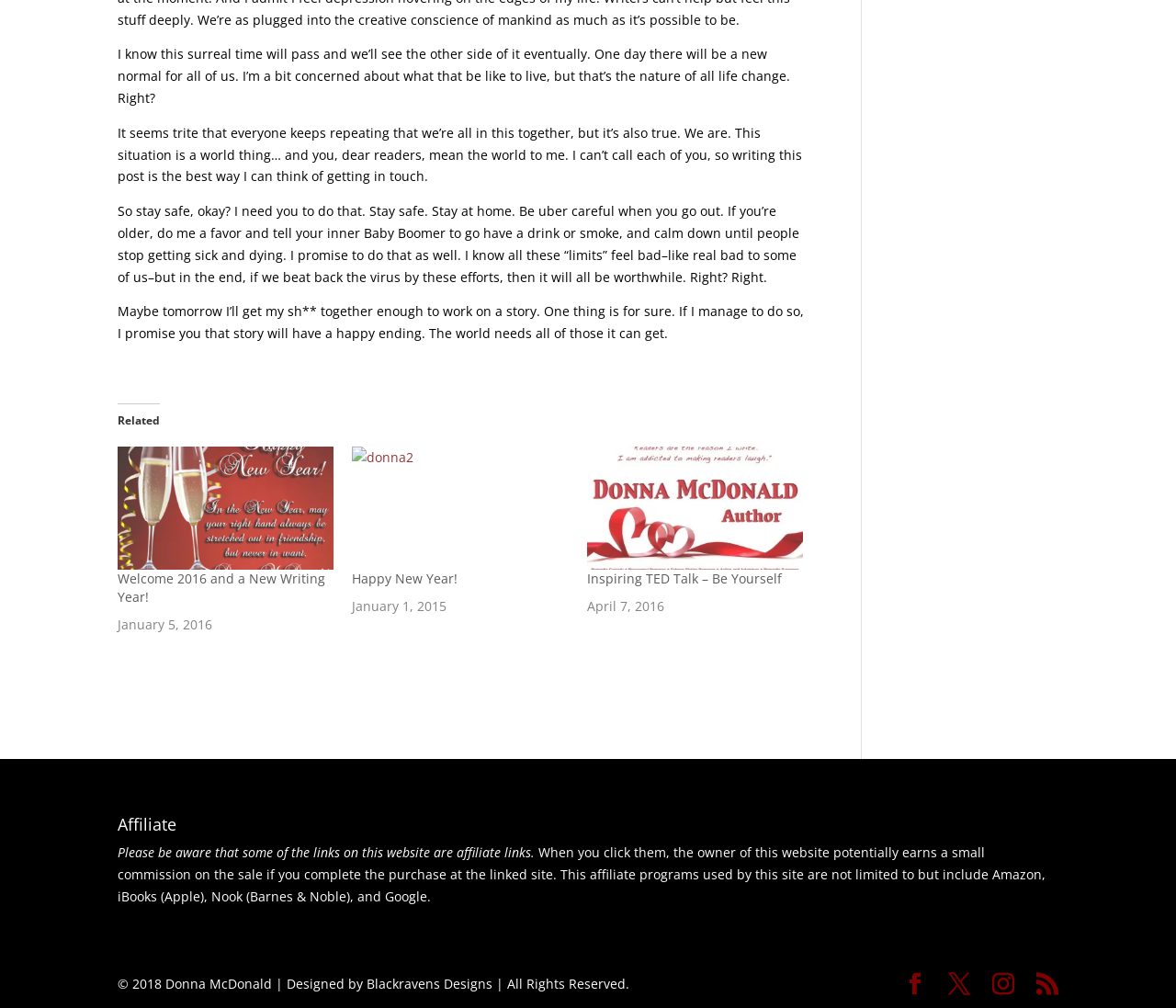Please specify the bounding box coordinates for the clickable region that will help you carry out the instruction: "Read related post 'Welcome 2016 and a New Writing Year!'".

[0.1, 0.443, 0.284, 0.566]